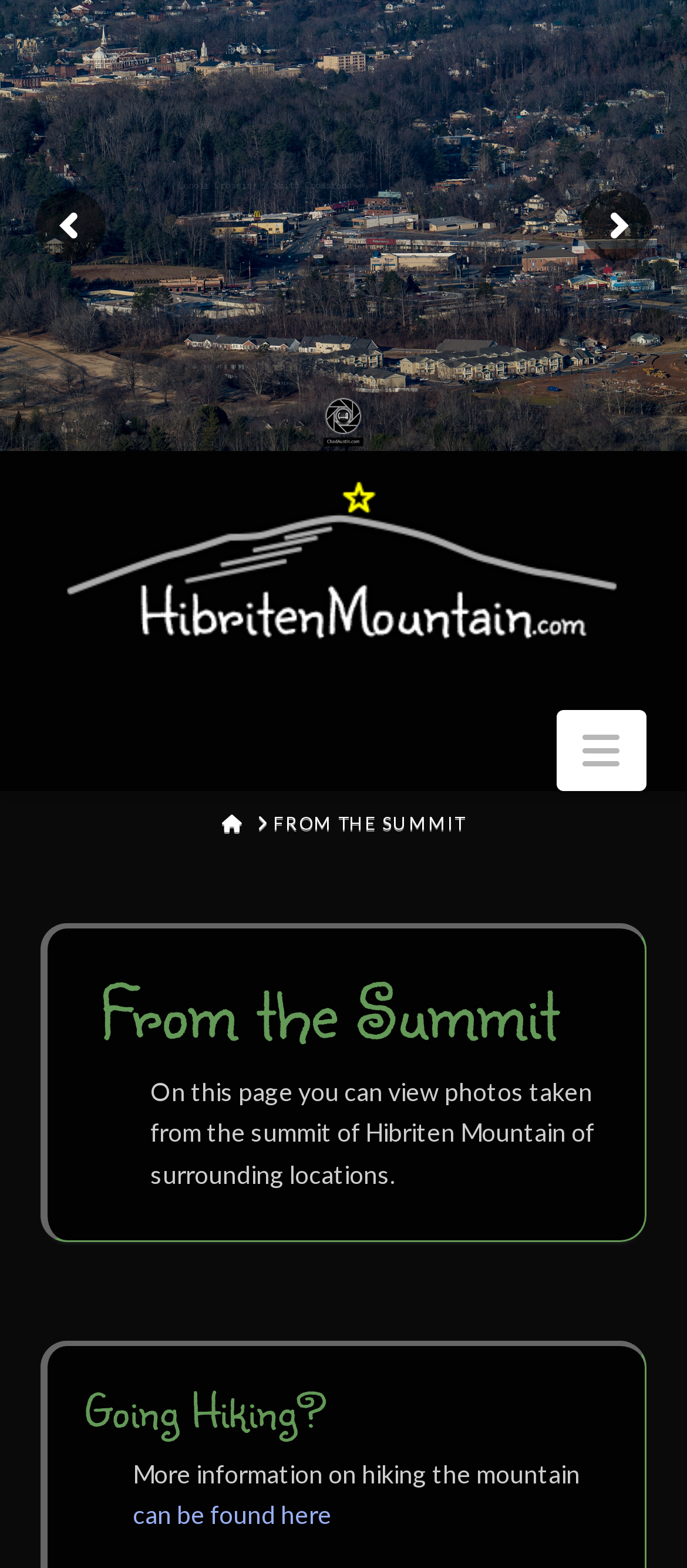Where can more hiking information be found?
Please provide a detailed and thorough answer to the question.

I found the answer by looking at the link element 'can be found here' which is located near the 'More information on hiking the mountain' text, suggesting that the link provides additional information on hiking.